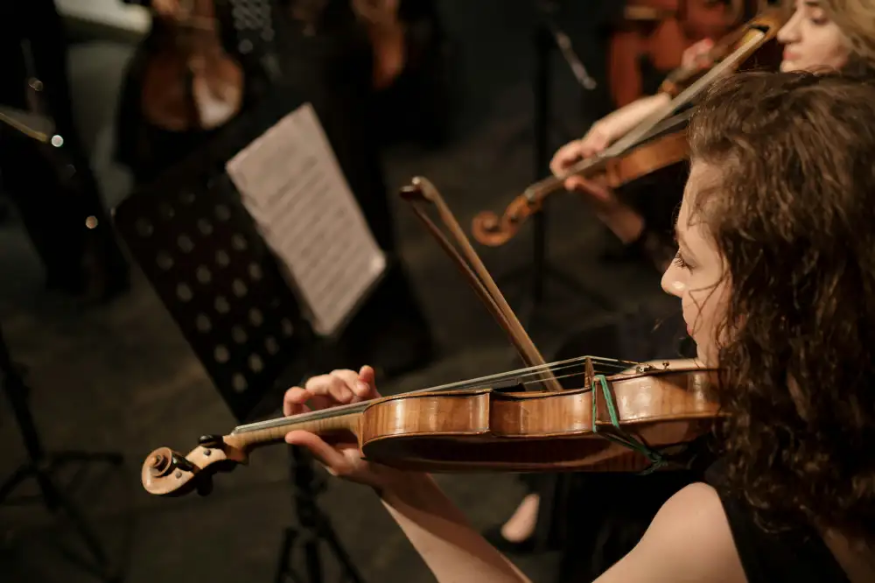Provide a short answer to the following question with just one word or phrase: How many musicians are visible?

More than one